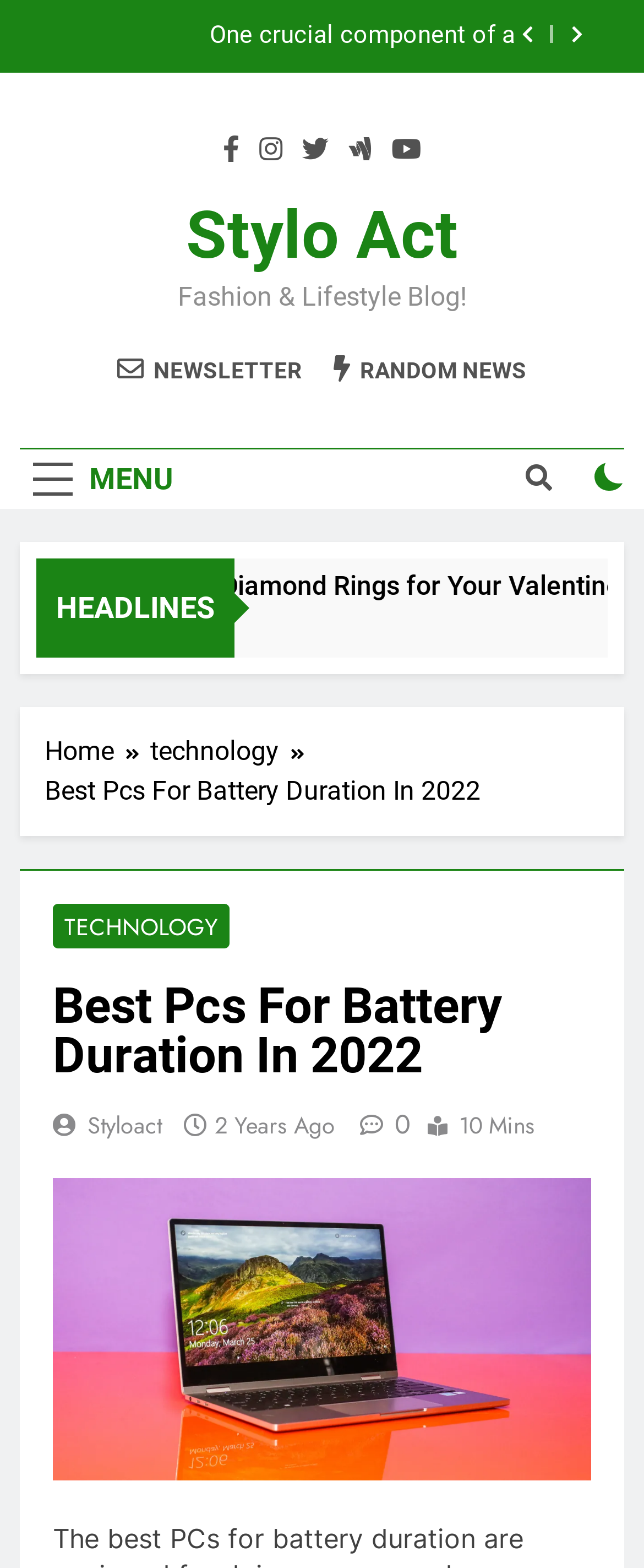Please provide the bounding box coordinates for the element that needs to be clicked to perform the following instruction: "Check the checkbox". The coordinates should be given as four float numbers between 0 and 1, i.e., [left, top, right, bottom].

[0.924, 0.295, 0.969, 0.313]